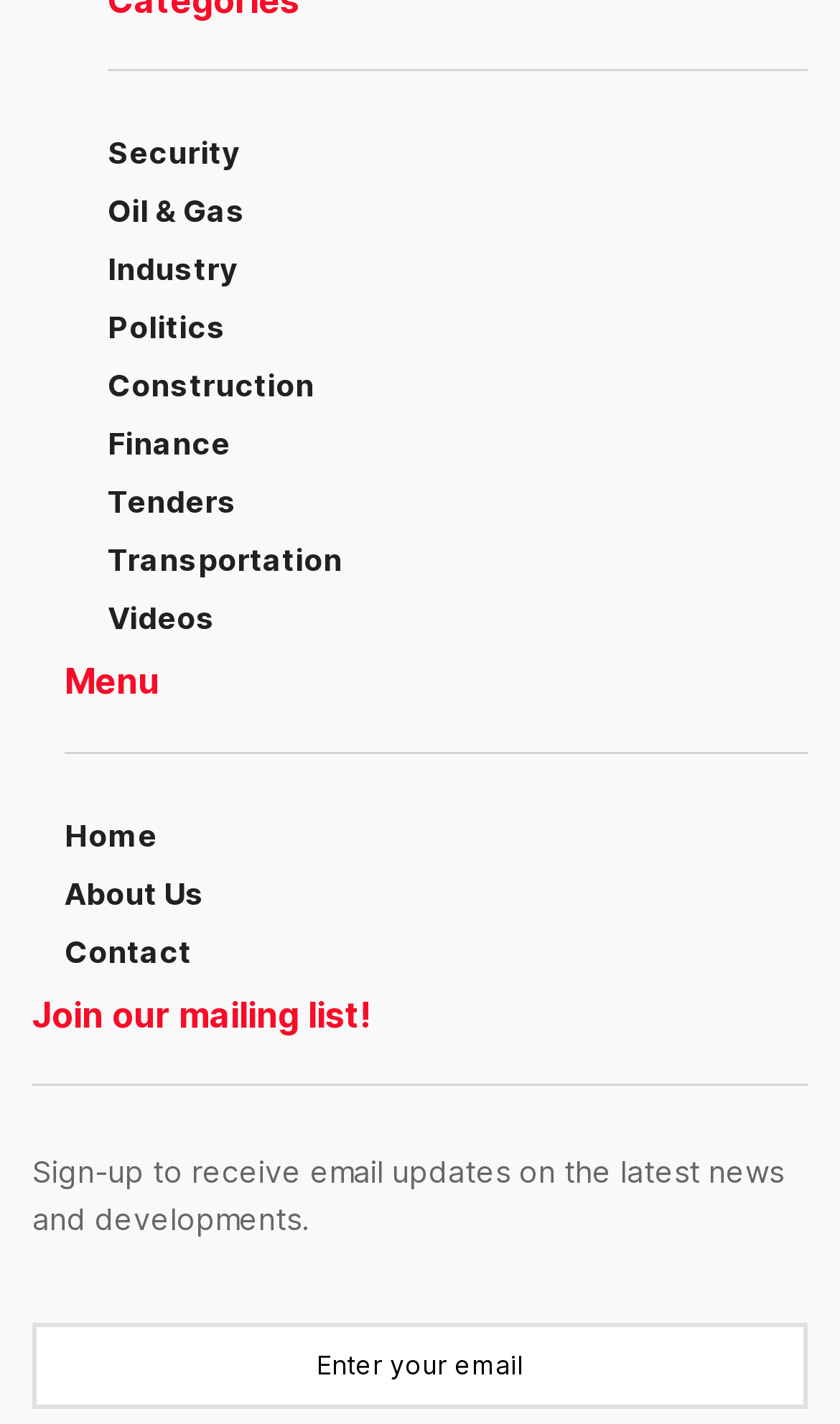Please answer the following question using a single word or phrase: 
What is the last link in the top navigation?

Videos